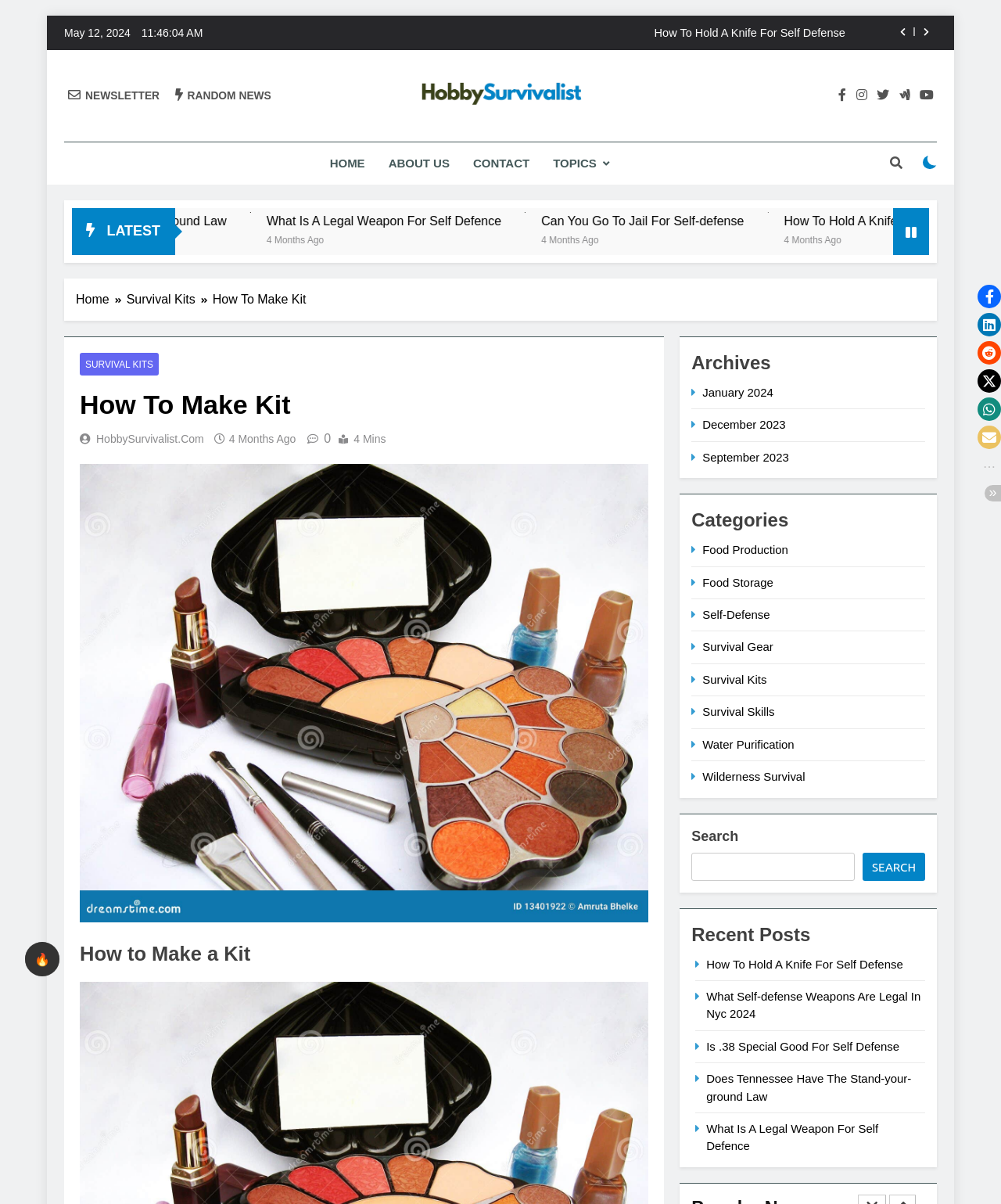From the webpage screenshot, identify the region described by aria-label="Share on Facebook". Provide the bounding box coordinates as (top-left x, top-left y, bottom-right x, bottom-right y), with each value being a floating point number between 0 and 1.

[0.977, 0.237, 1.0, 0.256]